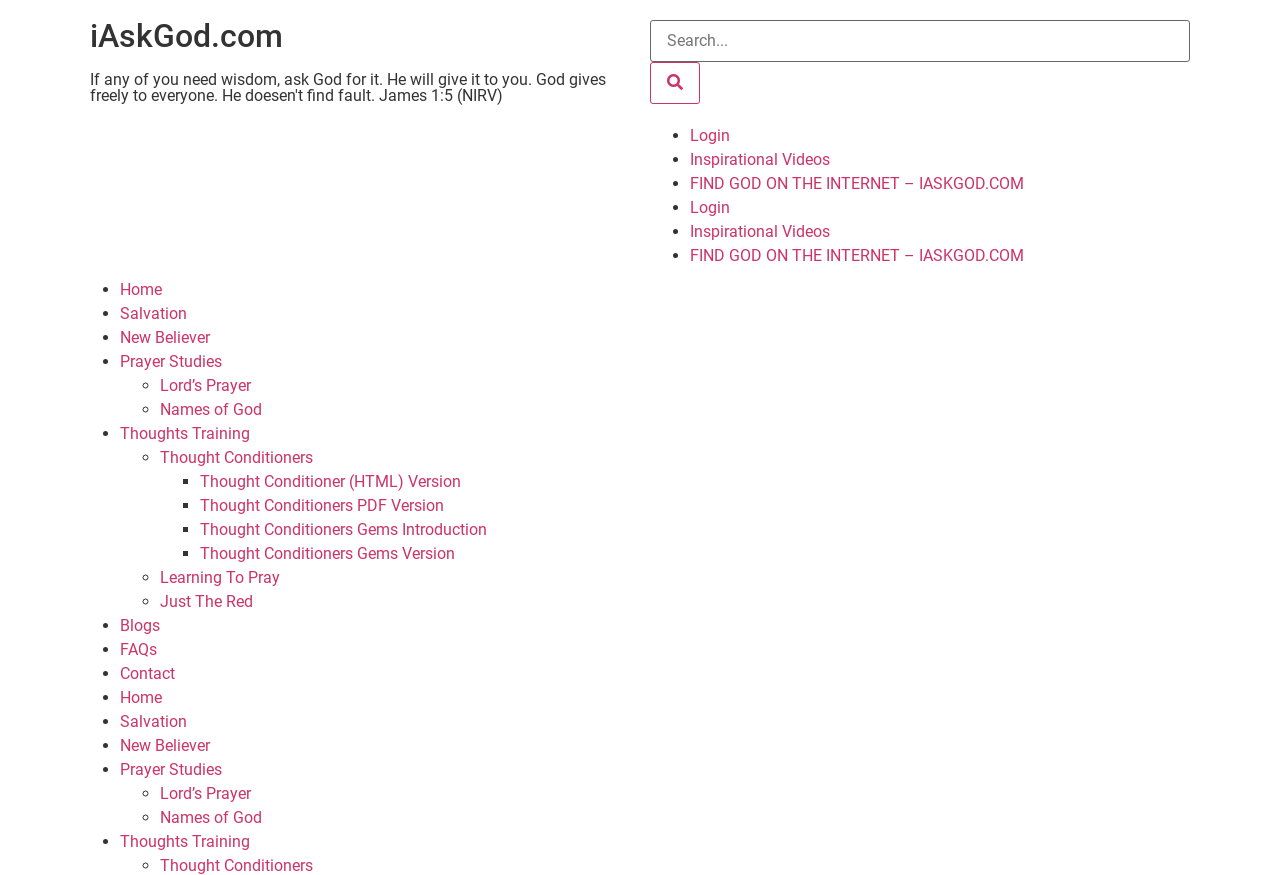Detail the features and information presented on the webpage.

This webpage appears to be a religious website, specifically focused on Christianity. At the top, there is a heading that reads "iAskGod.com" with a link to the website's homepage. Below this, there is a search bar with a "Search" button, allowing users to search for specific content on the site.

To the right of the search bar, there are several links, including "Login", "Inspirational Videos", and "FIND GOD ON THE INTERNET – IASKGOD.COM". These links are separated by bullet points, indicating that they are part of a list.

Below these links, there is a list of navigation links, including "Home", "Salvation", "New Believer", "Prayer Studies", and others. These links are also separated by bullet points, and are arranged in a vertical list.

Further down the page, there are additional lists of links, including ones related to prayer, thoughts, and learning. These lists are also separated by bullet points, and include links such as "Lord's Prayer", "Names of God", "Thought Conditioners", and "Learning To Pray".

At the bottom of the page, there are more links, including "Blogs", "FAQs", and "Contact". These links are also separated by bullet points, and appear to be part of a footer section.

Overall, the webpage appears to be a resource for individuals seeking information and guidance on Christianity, with a focus on prayer, learning, and personal growth.